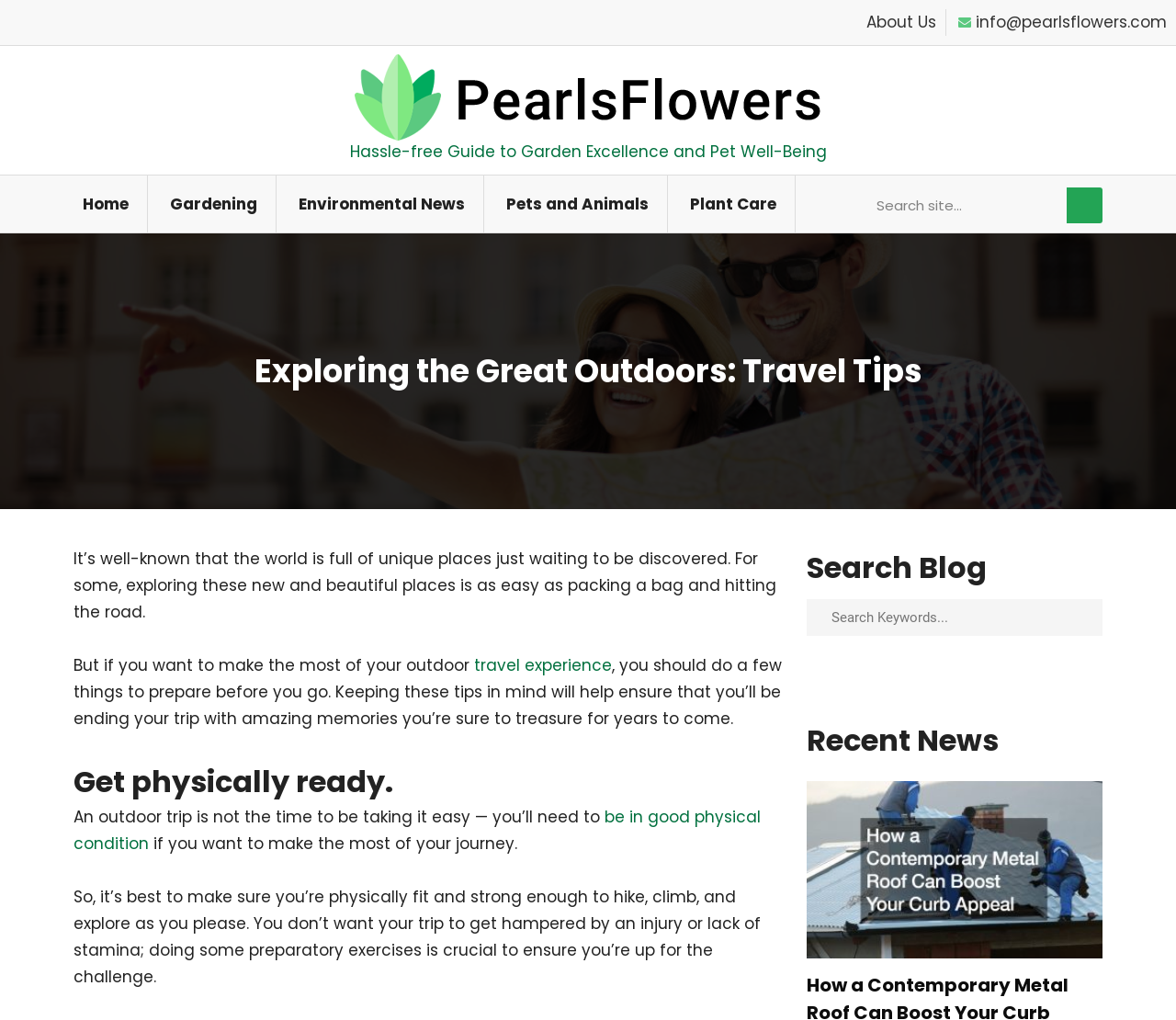Locate the bounding box coordinates of the area to click to fulfill this instruction: "Get physically ready by clicking the link". The bounding box should be presented as four float numbers between 0 and 1, in the order [left, top, right, bottom].

[0.062, 0.79, 0.647, 0.837]